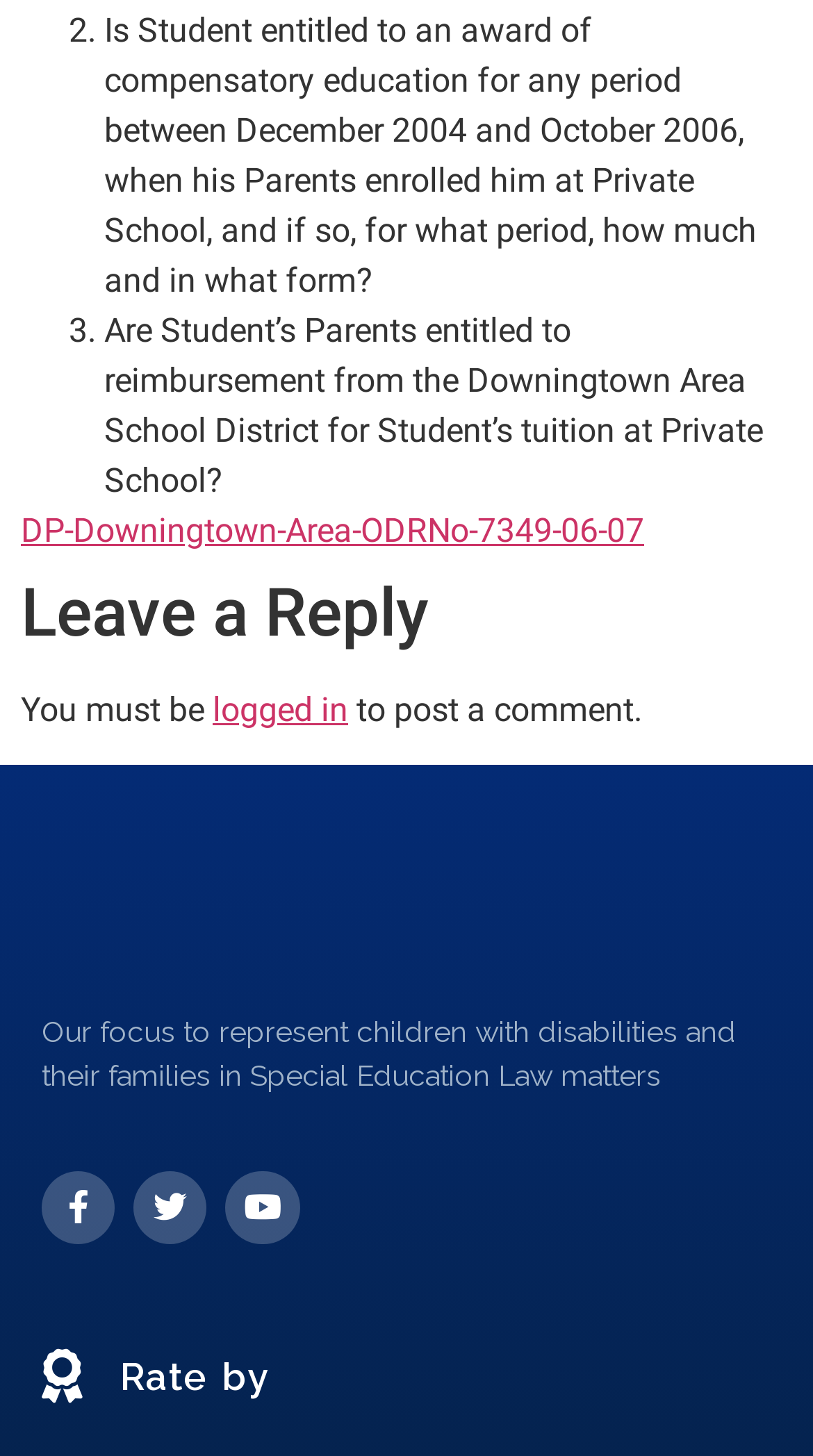Respond to the question below with a single word or phrase:
What is the purpose of the website?

Represent children with disabilities